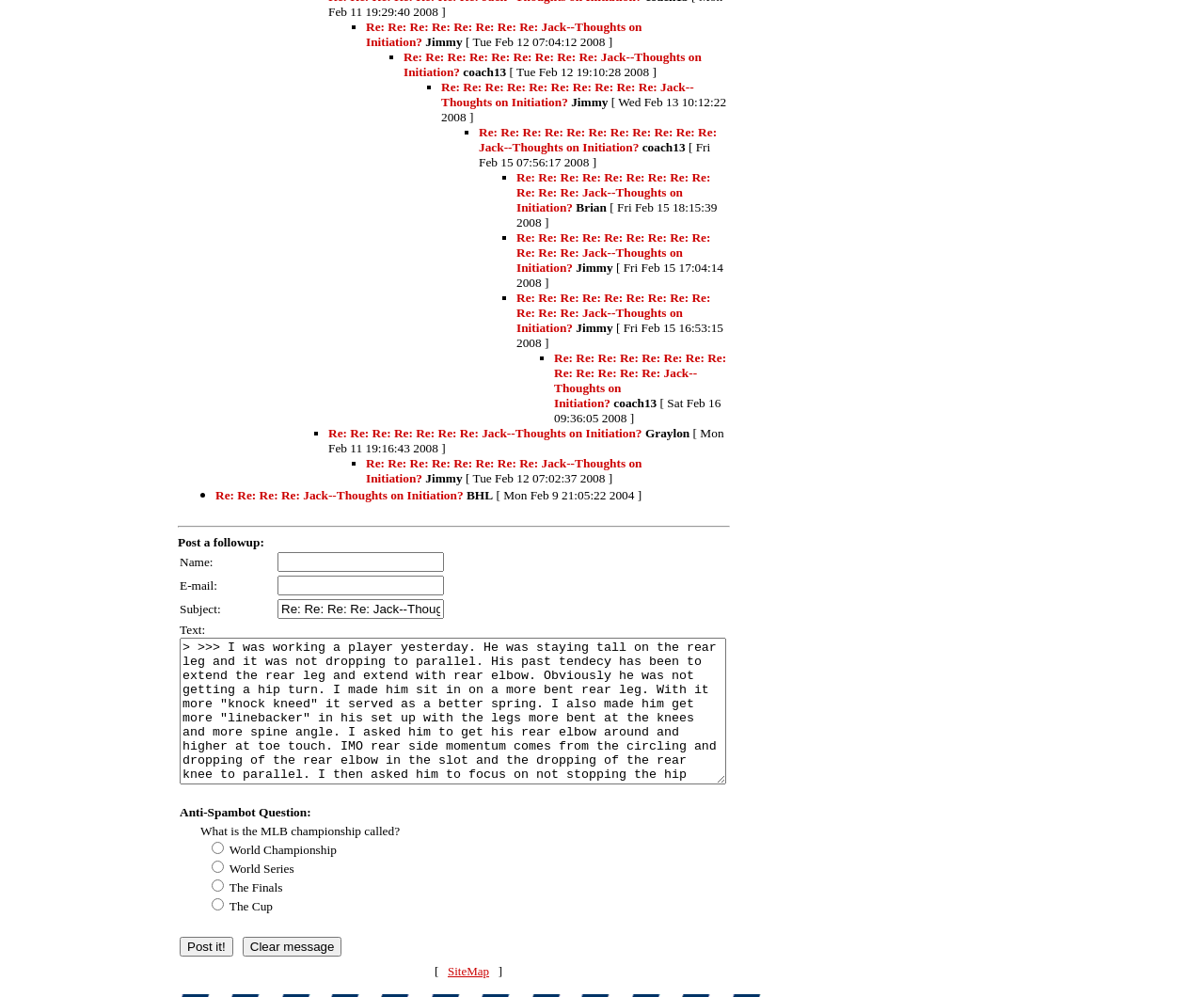Please identify the bounding box coordinates of the area that needs to be clicked to fulfill the following instruction: "Click the link 'Re: Re: Re: Re: Re: Re: Re: Re: Jack--Thoughts on Initiation?'."

[0.304, 0.02, 0.533, 0.049]